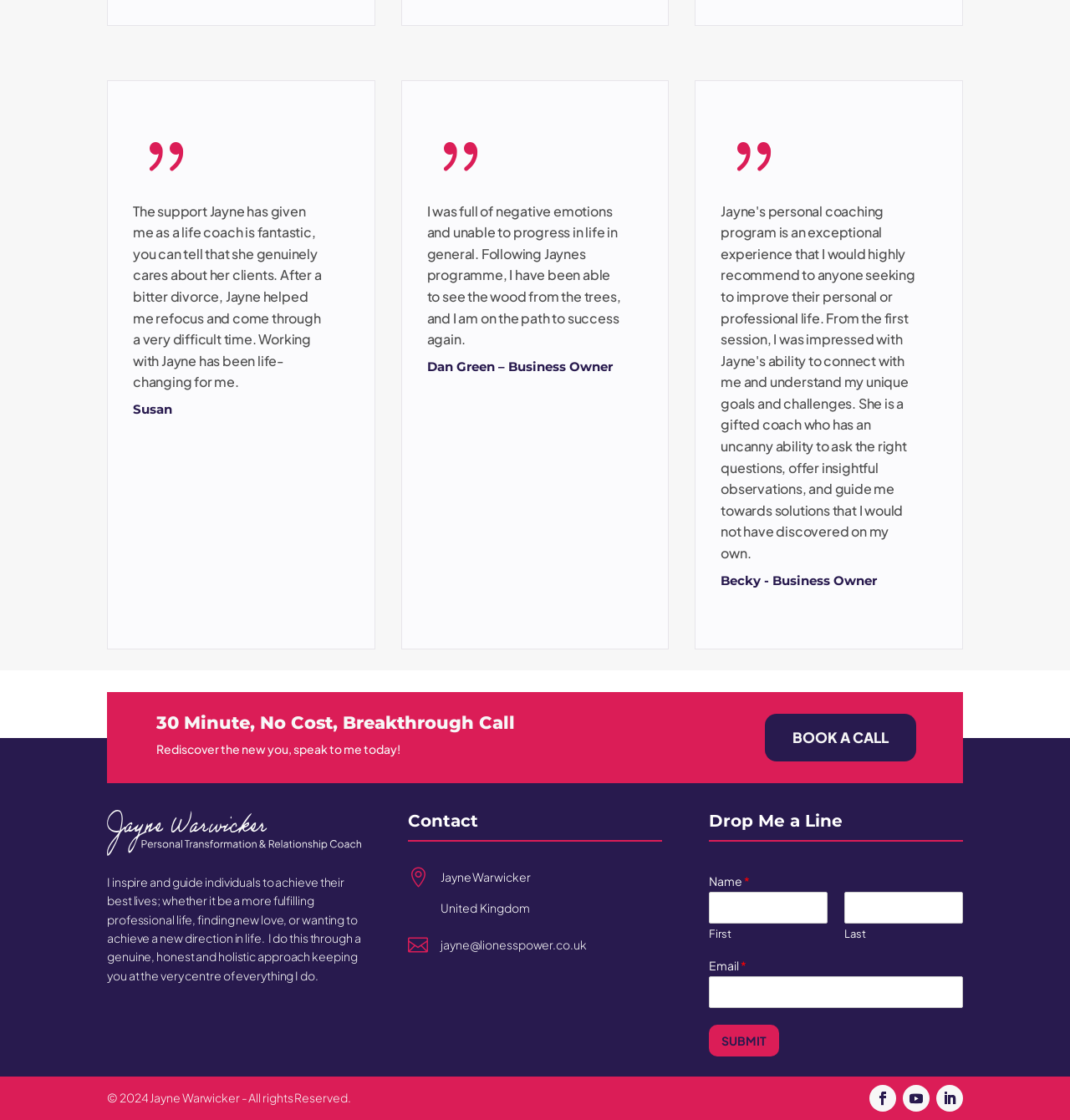Identify the bounding box for the UI element described as: "Follow". The coordinates should be four float numbers between 0 and 1, i.e., [left, top, right, bottom].

[0.875, 0.968, 0.9, 0.992]